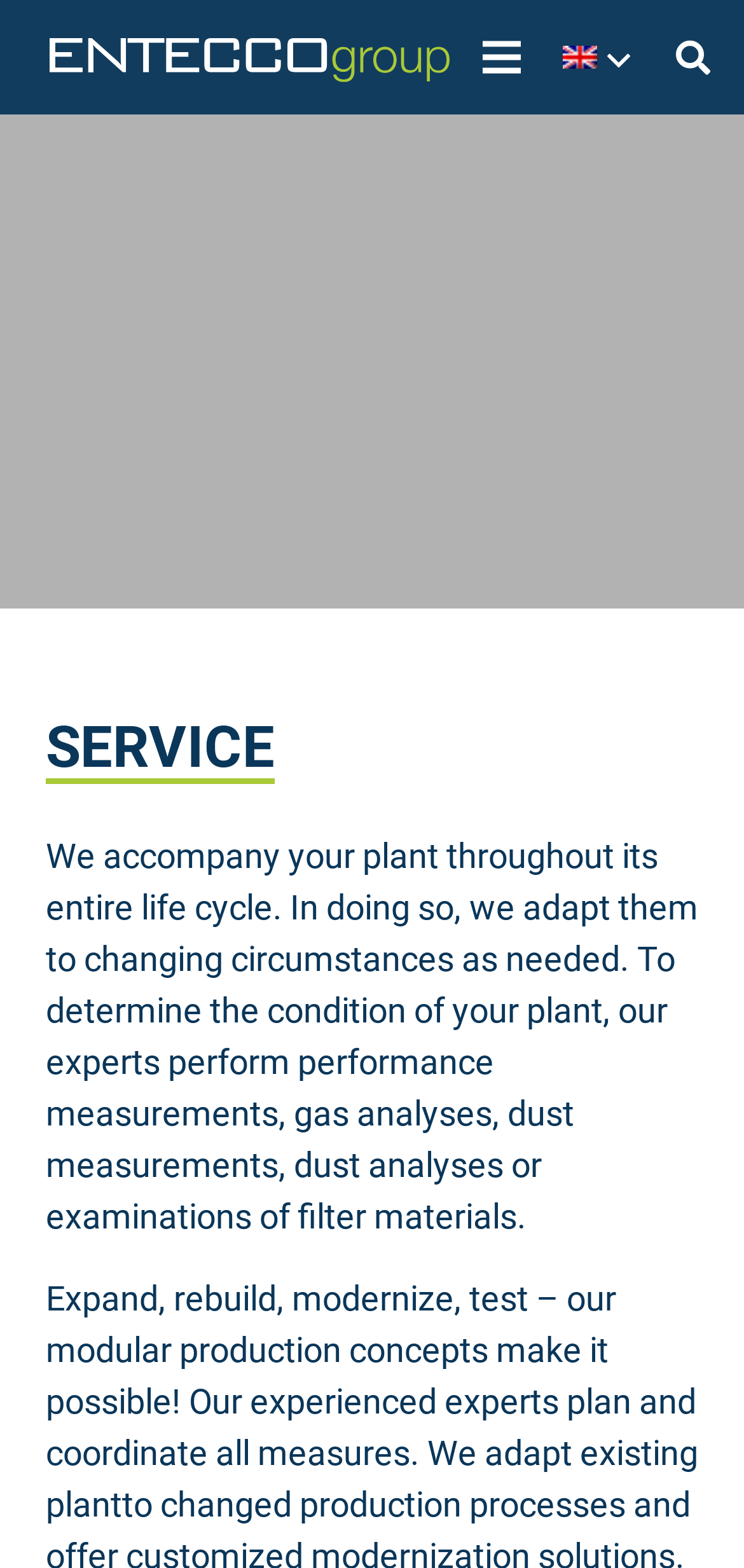What are the social media platforms listed?
Based on the screenshot, provide a one-word or short-phrase response.

LinkedIn, Facebook, Instagram, YouTube